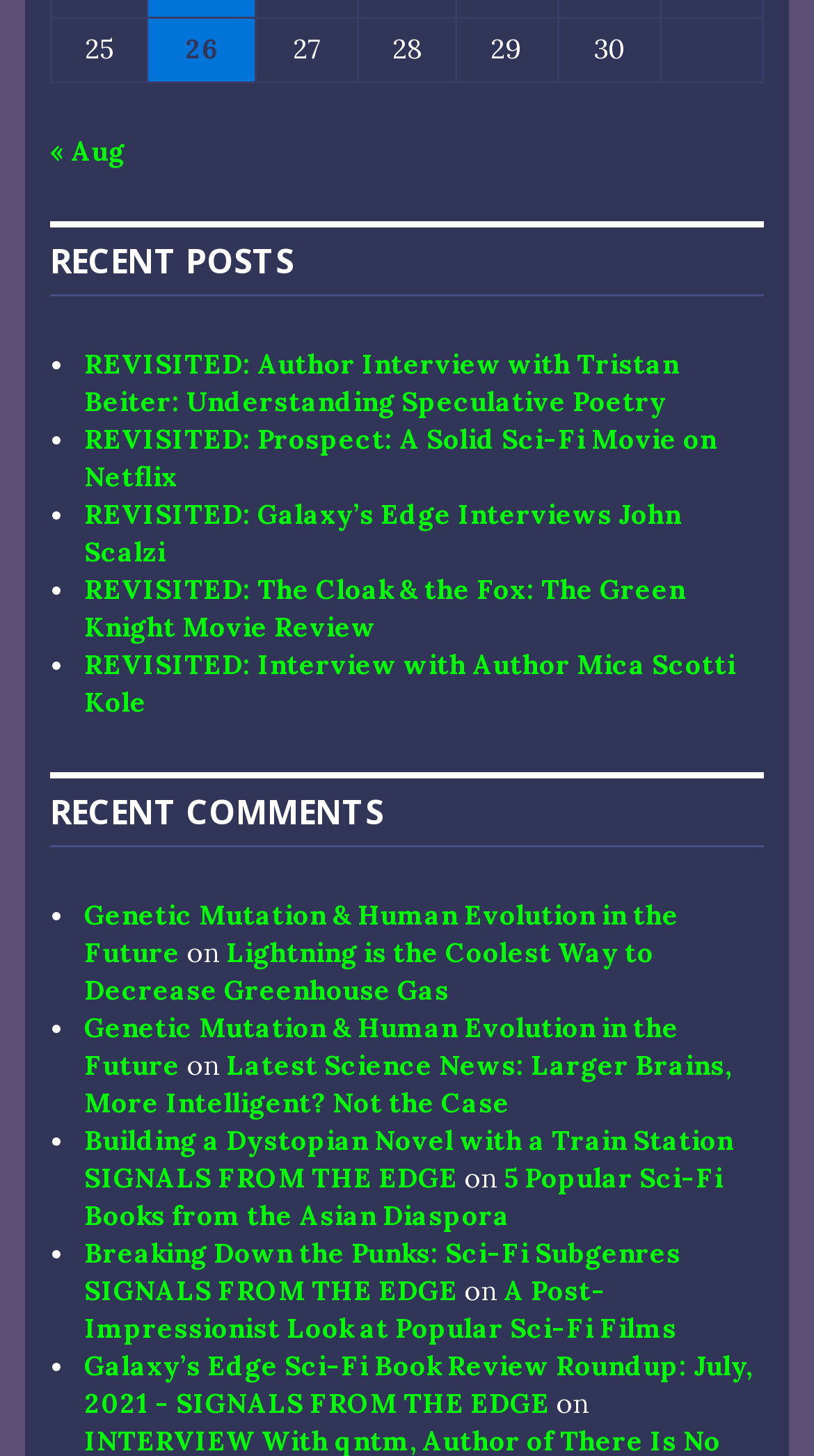Give a concise answer of one word or phrase to the question: 
How many recent comments are listed?

6